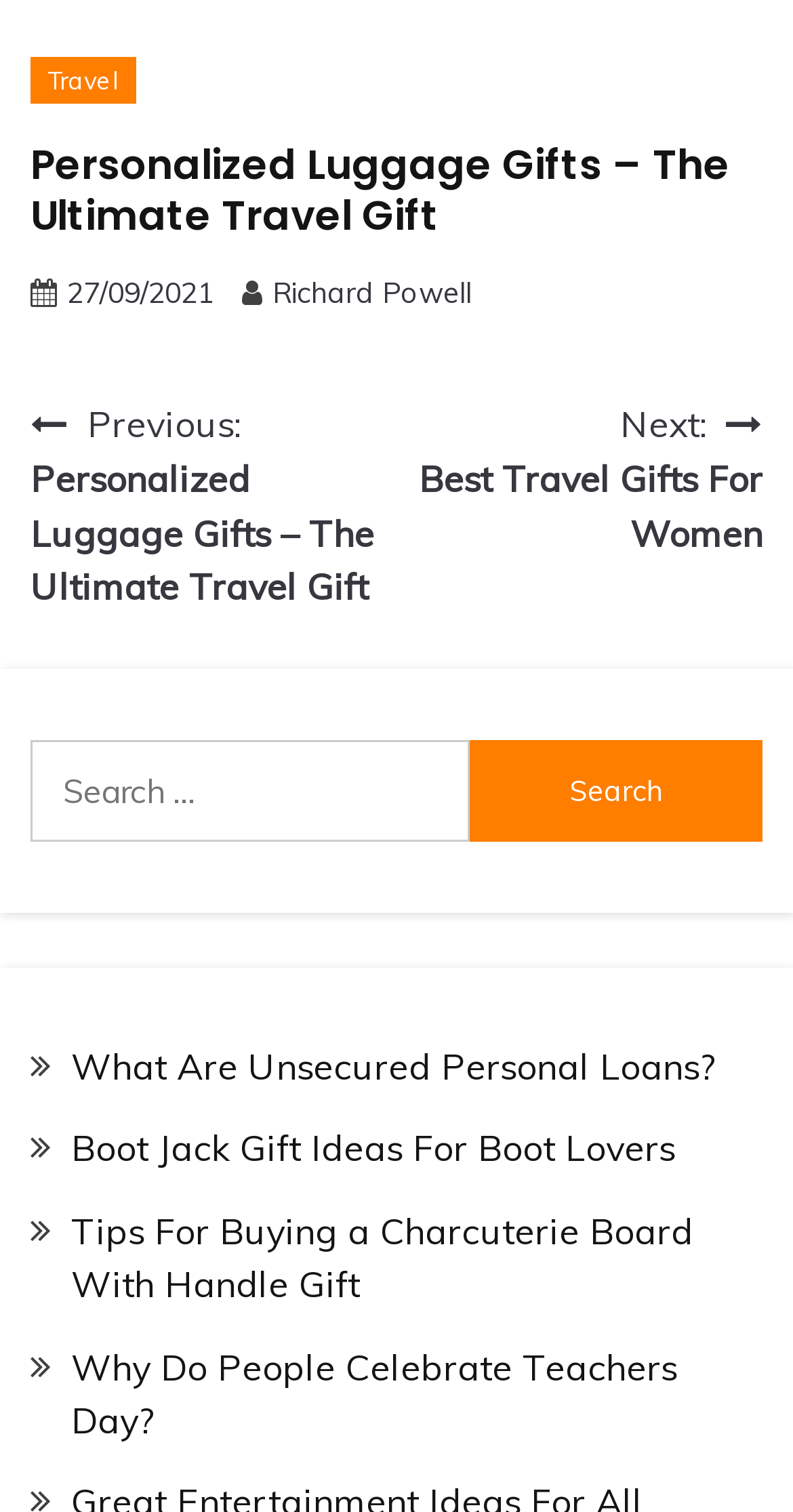What is the category of the first link? Refer to the image and provide a one-word or short phrase answer.

Travel